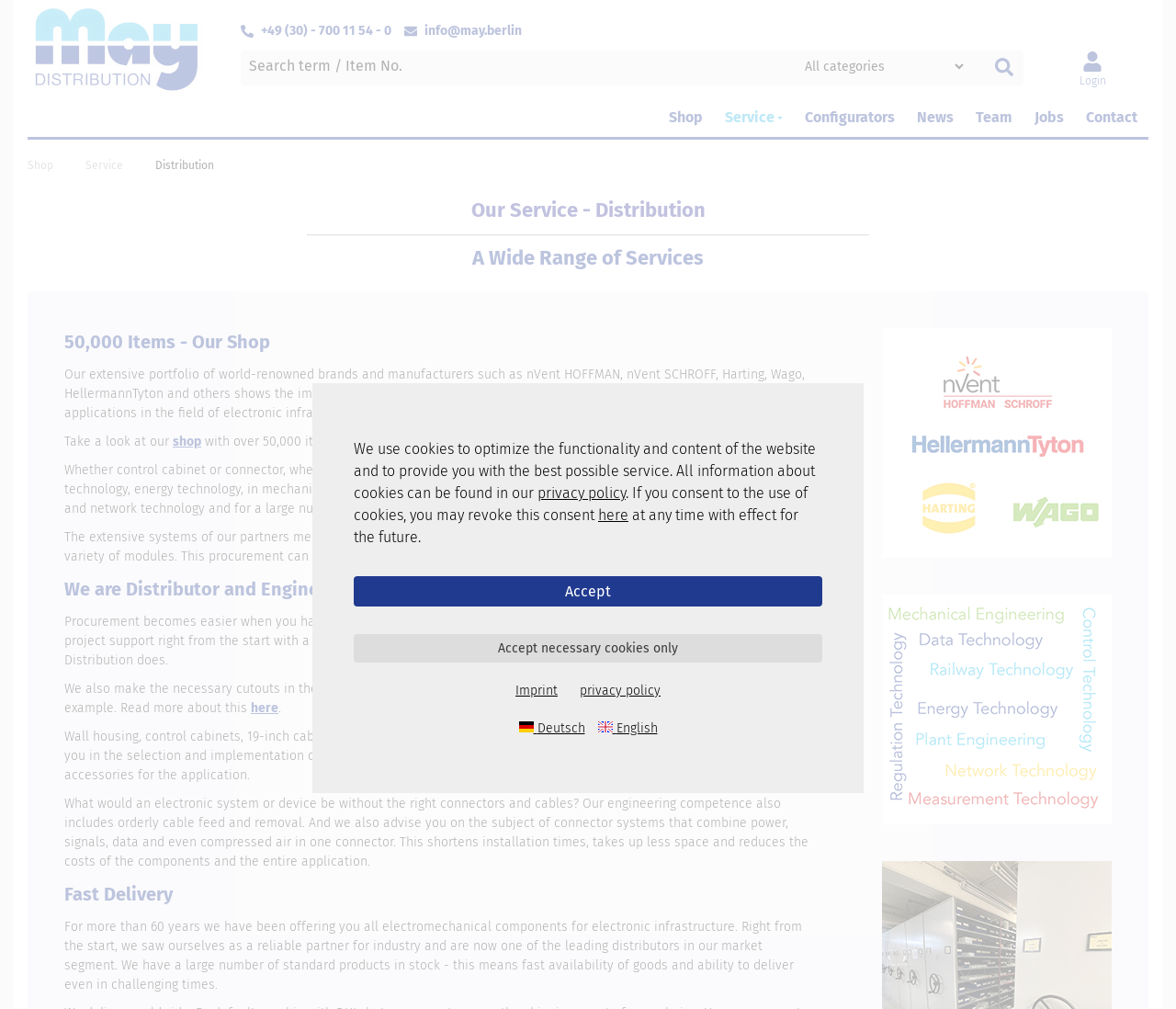Bounding box coordinates must be specified in the format (top-left x, top-left y, bottom-right x, bottom-right y). All values should be floating point numbers between 0 and 1. What are the bounding box coordinates of the UI element described as: privacy policy

[0.457, 0.48, 0.532, 0.497]